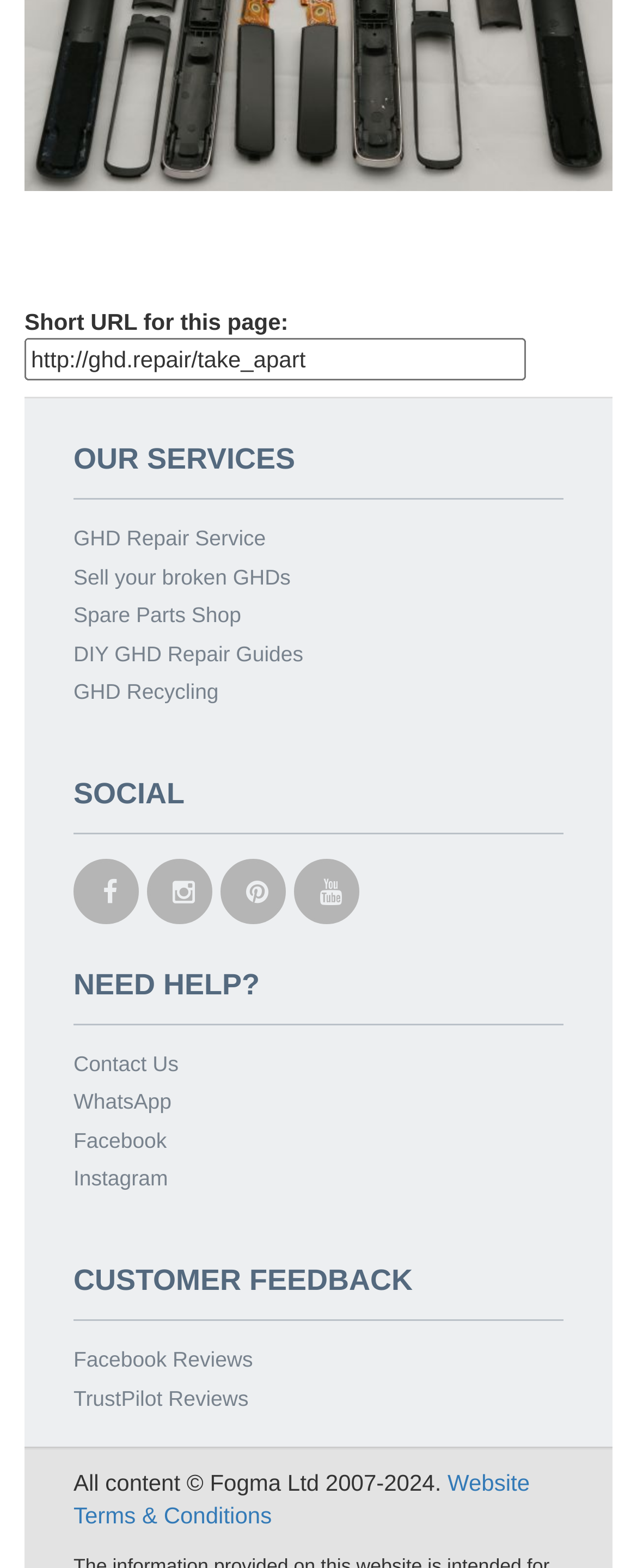Pinpoint the bounding box coordinates of the area that must be clicked to complete this instruction: "Read customer feedback on TrustPilot".

[0.115, 0.883, 0.885, 0.907]